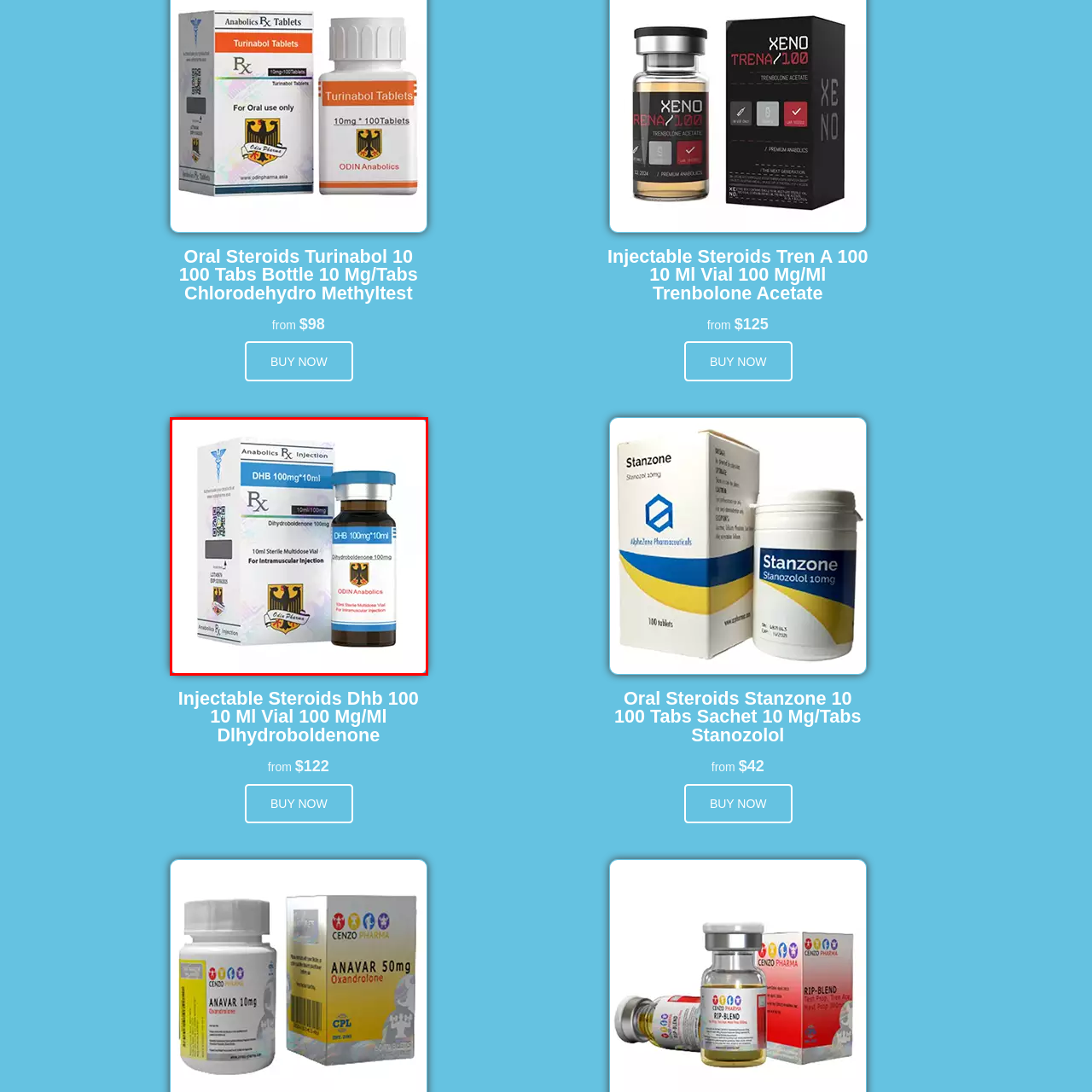Give a comprehensive caption for the image marked by the red rectangle.

The image features a product labeled "DHB 100mg/10ml," showcasing a vial of Dihydroboldenone along with its packaging. The vial is prominently displayed, indicating that it contains 10ml of the injectable steroid, designed for intramuscular injection. The packaging is adorned with a blue banner and contains the logo for "ODIN Anabolics," highlighting the brand. The background includes a pharmacy symbol, suggesting a professional and regulated product. This item is part of a range of injectable steroids, reflecting its relevance for users seeking performance enhancements or medical treatments.